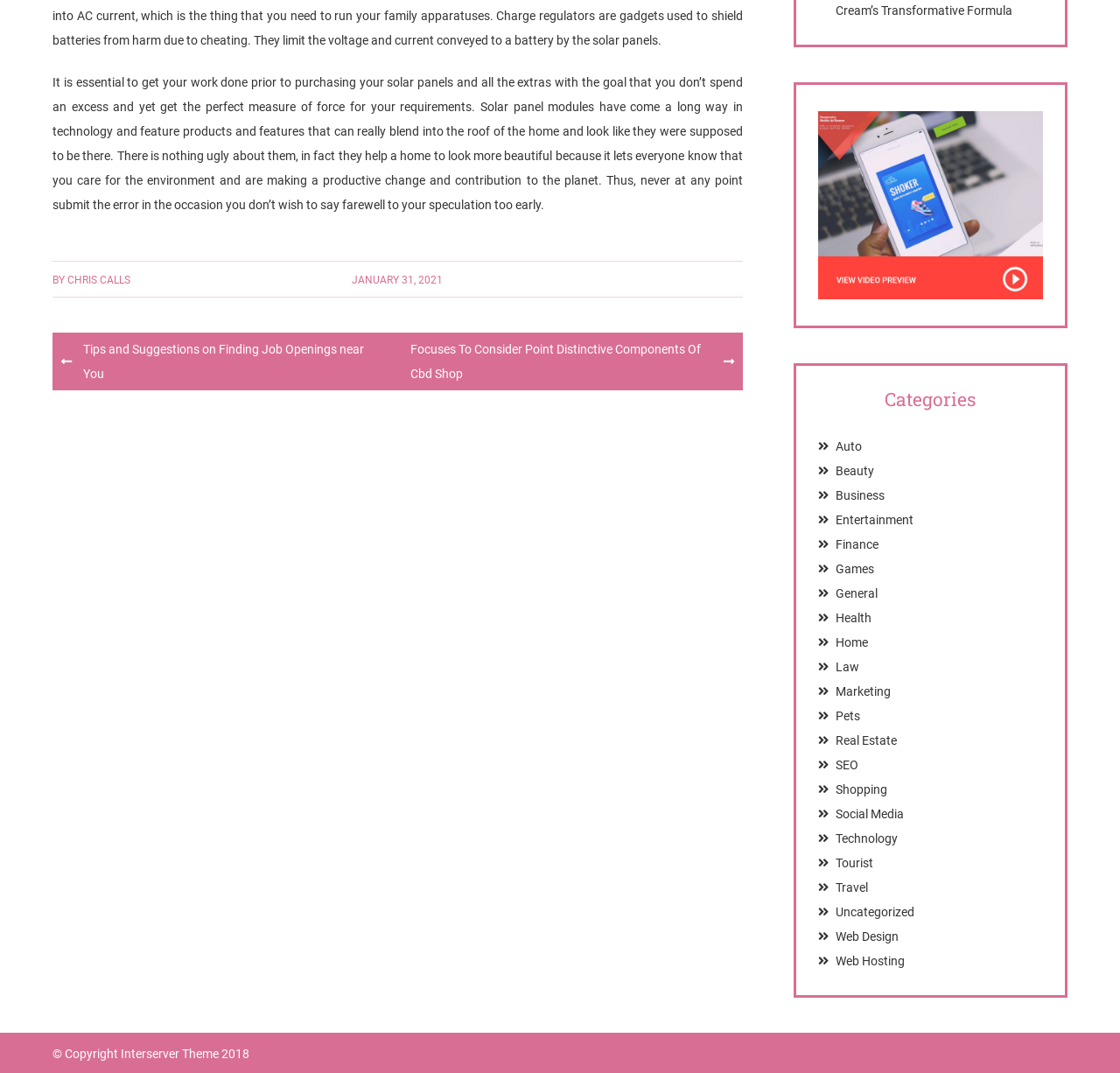Could you provide the bounding box coordinates for the portion of the screen to click to complete this instruction: "View tips and suggestions on finding job openings near you"?

[0.047, 0.31, 0.355, 0.363]